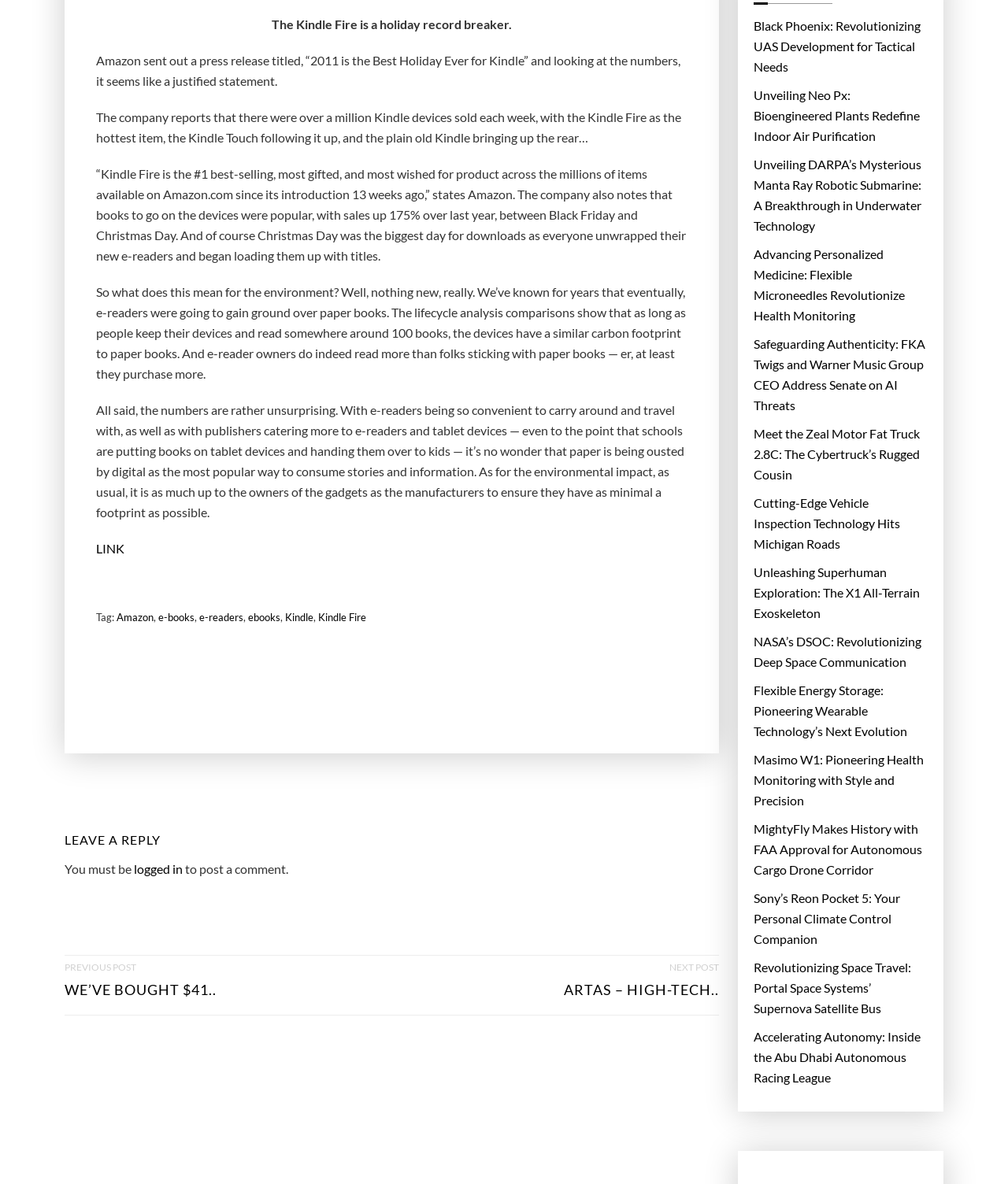Identify the bounding box of the HTML element described here: "LINK". Provide the coordinates as four float numbers between 0 and 1: [left, top, right, bottom].

[0.095, 0.455, 0.123, 0.472]